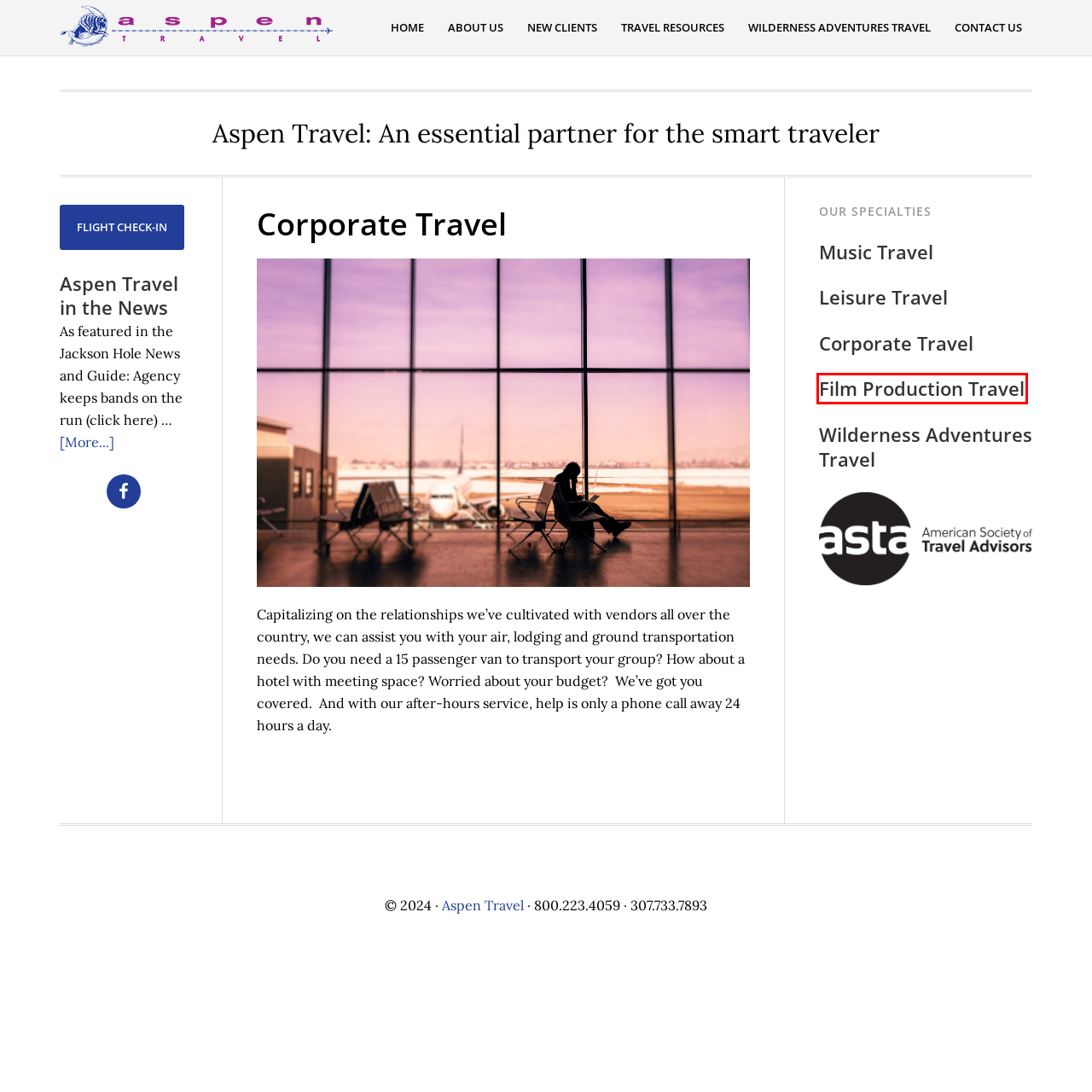Look at the screenshot of a webpage where a red bounding box surrounds a UI element. Your task is to select the best-matching webpage description for the new webpage after you click the element within the bounding box. The available options are:
A. Leisure Travel
B. New Clients
C. Film Production Travel
D. Contact Us
E. Music Travel
F. Wilderness Adventures Travel
G. Aspen Travel in the News
H. Aspen Travel – Aspen Travel: An essential partner for the smart traveler

C